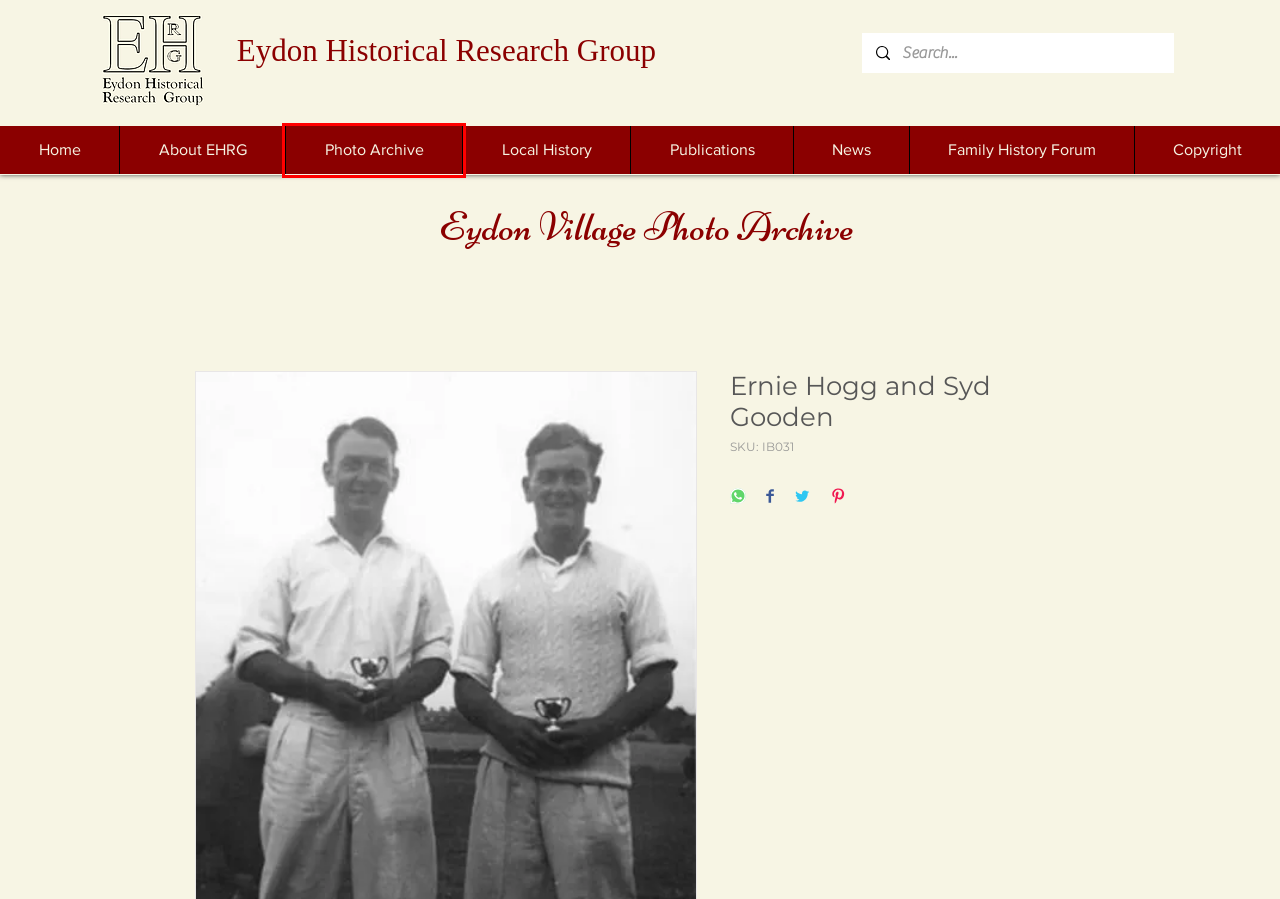You have a screenshot of a webpage with a red bounding box around an element. Identify the webpage description that best fits the new page that appears after clicking the selected element in the red bounding box. Here are the candidates:
A. Local History | Eydon Historical Research Group
B. Publications | Eydon Historical Research Group
C. News | Eydon Historical Research Group
D. Privacy | EHRG
E. Photo Archive | Eydon Historical Research Group
F. Family History Forum | Eydon Historical Research Group
G. Eydon Parish Council – Serving the parish of Eydon
H. Eydon History | Eydon Historical Research Group

E